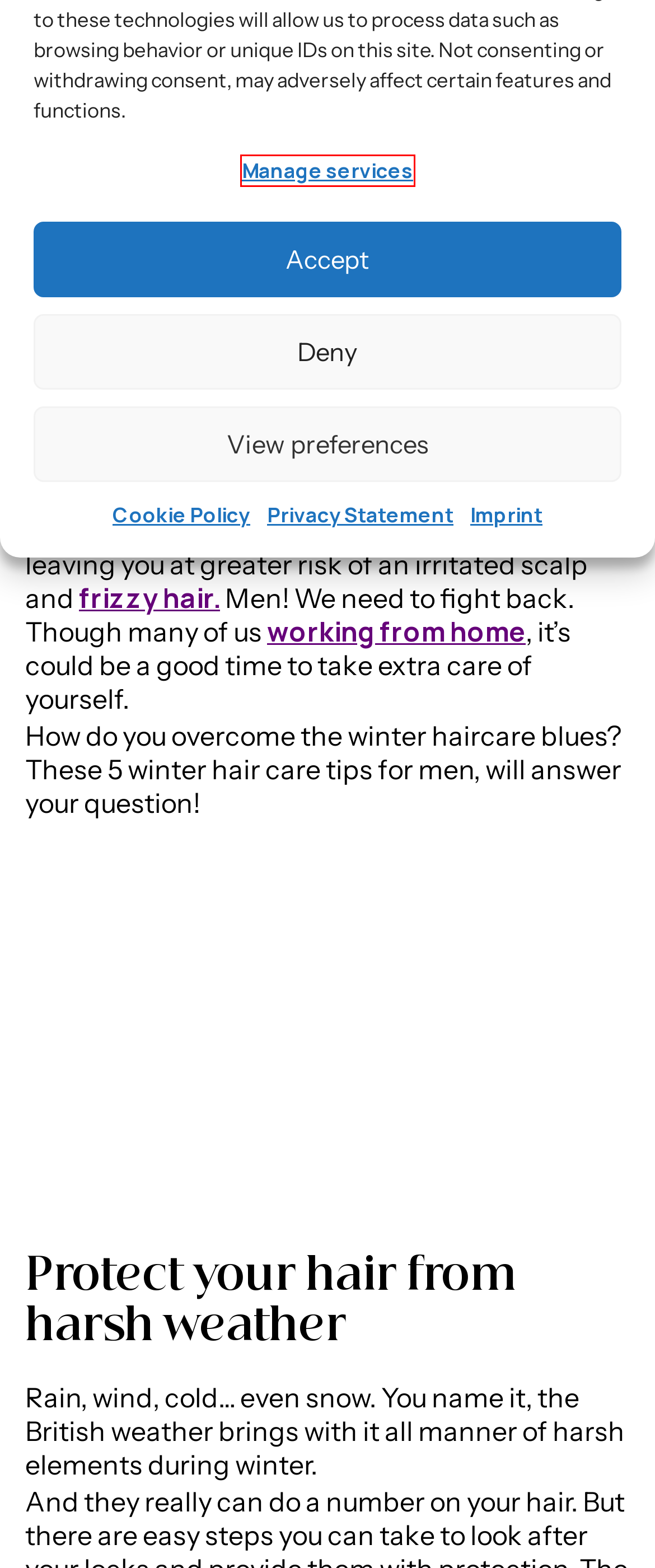Take a look at the provided webpage screenshot featuring a red bounding box around an element. Select the most appropriate webpage description for the page that loads after clicking on the element inside the red bounding box. Here are the candidates:
A. Store • Kolleqtive
B. Imprint • Kolleqtive
C. Easy Skin Care Routine  • Kolleqtive
D. Privacy Statement (UK) • Kolleqtive
E. Account • Kolleqtive
F. Kolleqtive Blog: Insights For Entrepreneurs
G. Cookie Policy (UK) • Kolleqtive
H. About Kolleqtive: Empowering Entrepreneurs

G